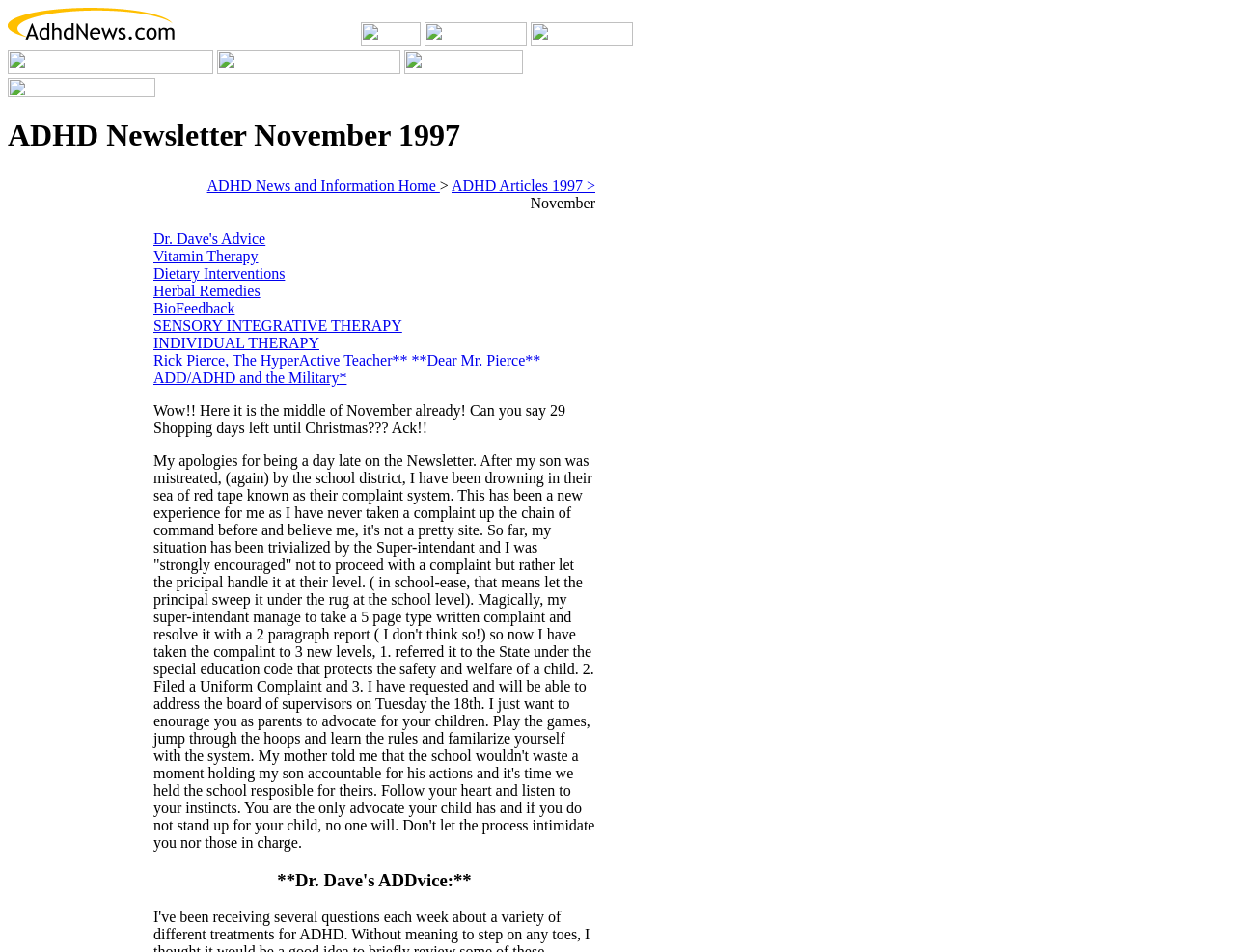Detail the webpage's structure and highlights in your description.

This webpage is about ADHD News and Information, specifically the November 1997 newsletter. At the top, there are several links and images, including a logo "ADHD Help for ADHD Children Attention Deficit Disorder" and a few empty spaces. Below these, there is a table with a single row containing a link to "ADHD News and Information Home" and a breadcrumb trail to "ADHD Articles 1997 > November".

The main content of the page is divided into sections. On the left side, there are several links to articles and topics related to ADHD, such as "Dr. Dave's Advice", "Vitamin Therapy", "Dietary Interventions", and more. These links are listed in a vertical column.

On the right side, there is a long article or newsletter content. The article starts with a personal message from the author, apologizing for being late with the newsletter and sharing their experience with their son's mistreatment by the school district. The author encourages parents to advocate for their children and shares their own experience with the complaint system. The article is quite long and takes up most of the page.

At the very bottom of the page, there is a heading "**Dr. Dave's ADDvice:**", which may indicate the start of a new section or article.